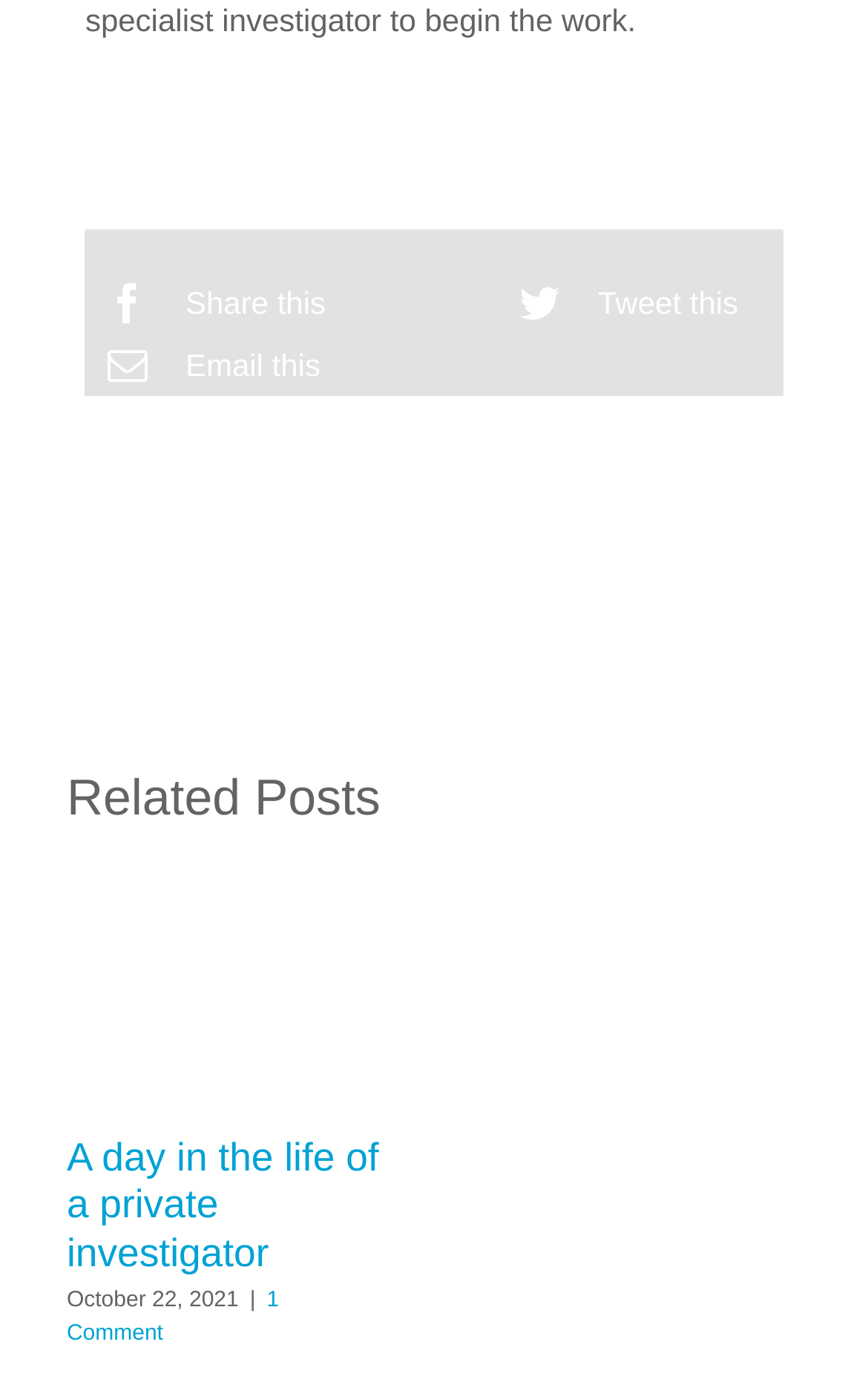Identify the bounding box coordinates for the UI element described as follows: Share this. Use the format (top-left x, top-left y, bottom-right x, bottom-right y) and ensure all values are floating point numbers between 0 and 1.

[0.098, 0.195, 0.375, 0.239]